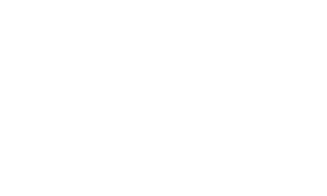Provide your answer to the question using just one word or phrase: What organization did Kofi Annan serve as President of after leaving the UN?

Global Humanitarian Forum